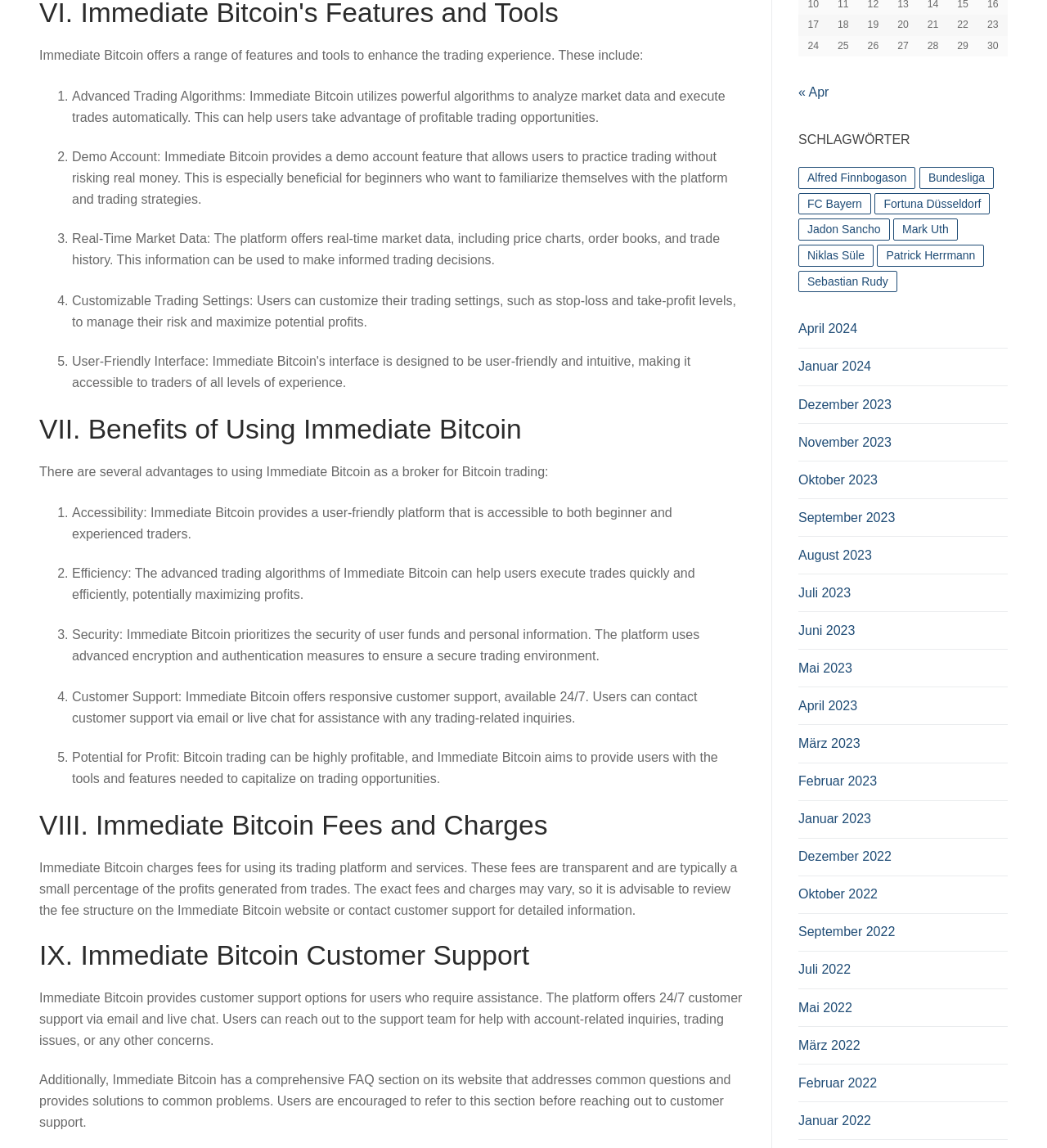Can you look at the image and give a comprehensive answer to the question:
What is the purpose of Immediate Bitcoin's customer support?

According to the webpage, Immediate Bitcoin provides customer support options for users who require assistance. The support team can be reached via email and live chat, and is available 24/7 to help with account-related inquiries, trading issues, or any other concerns.